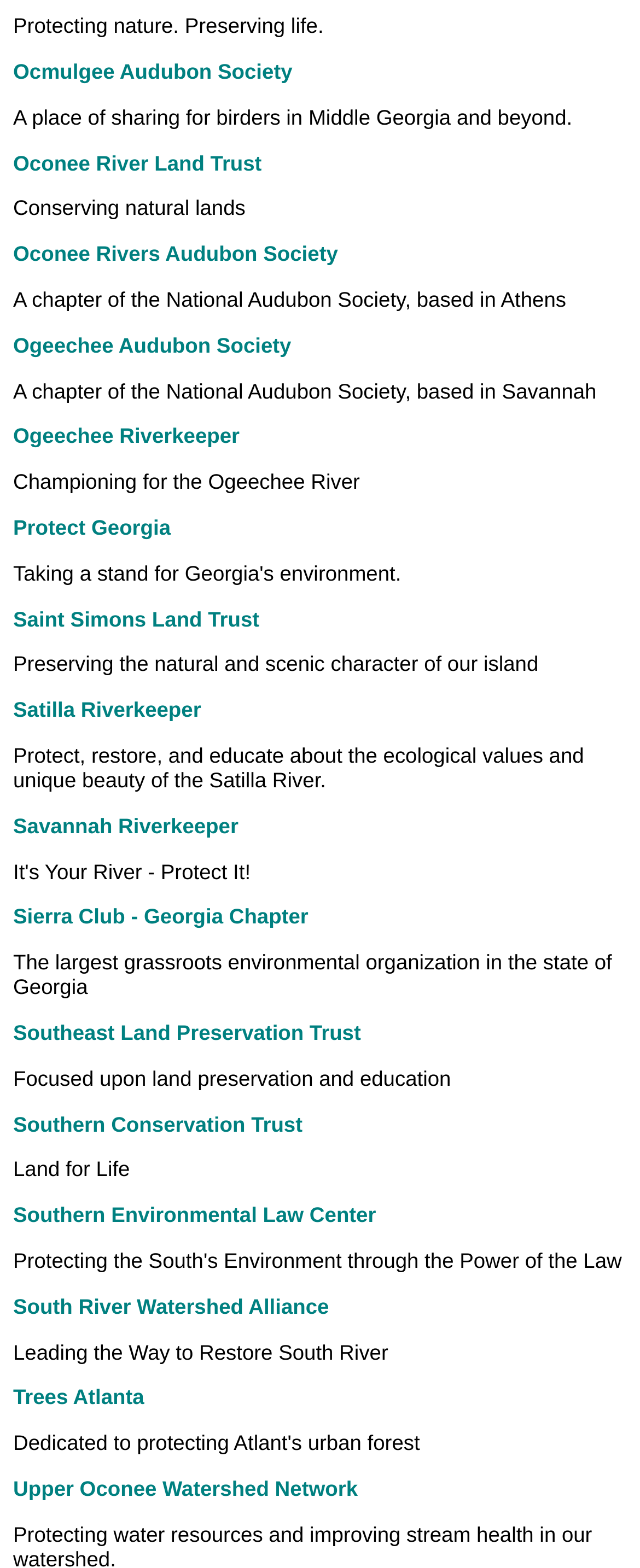Please identify the bounding box coordinates of the clickable element to fulfill the following instruction: "Explore Oconee Rivers Audubon Society". The coordinates should be four float numbers between 0 and 1, i.e., [left, top, right, bottom].

[0.021, 0.154, 0.528, 0.17]